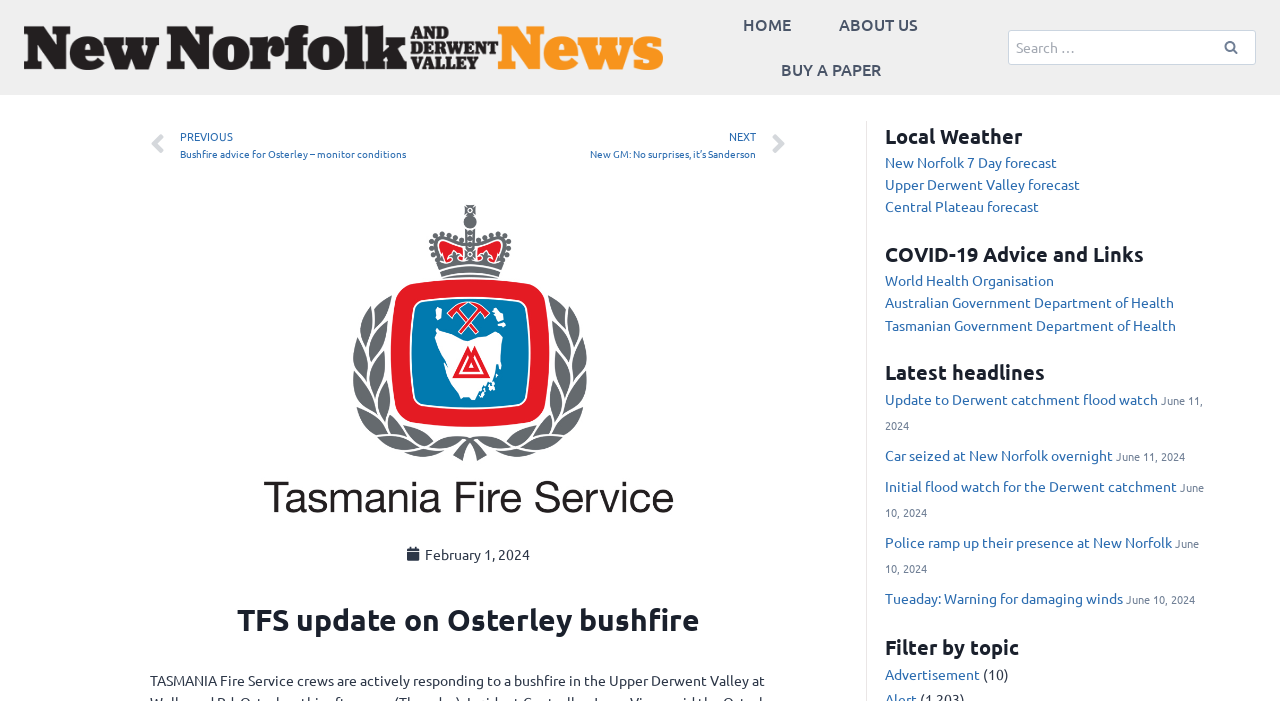Identify the bounding box coordinates of the part that should be clicked to carry out this instruction: "Check the 7-day forecast for New Norfolk".

[0.691, 0.218, 0.825, 0.243]